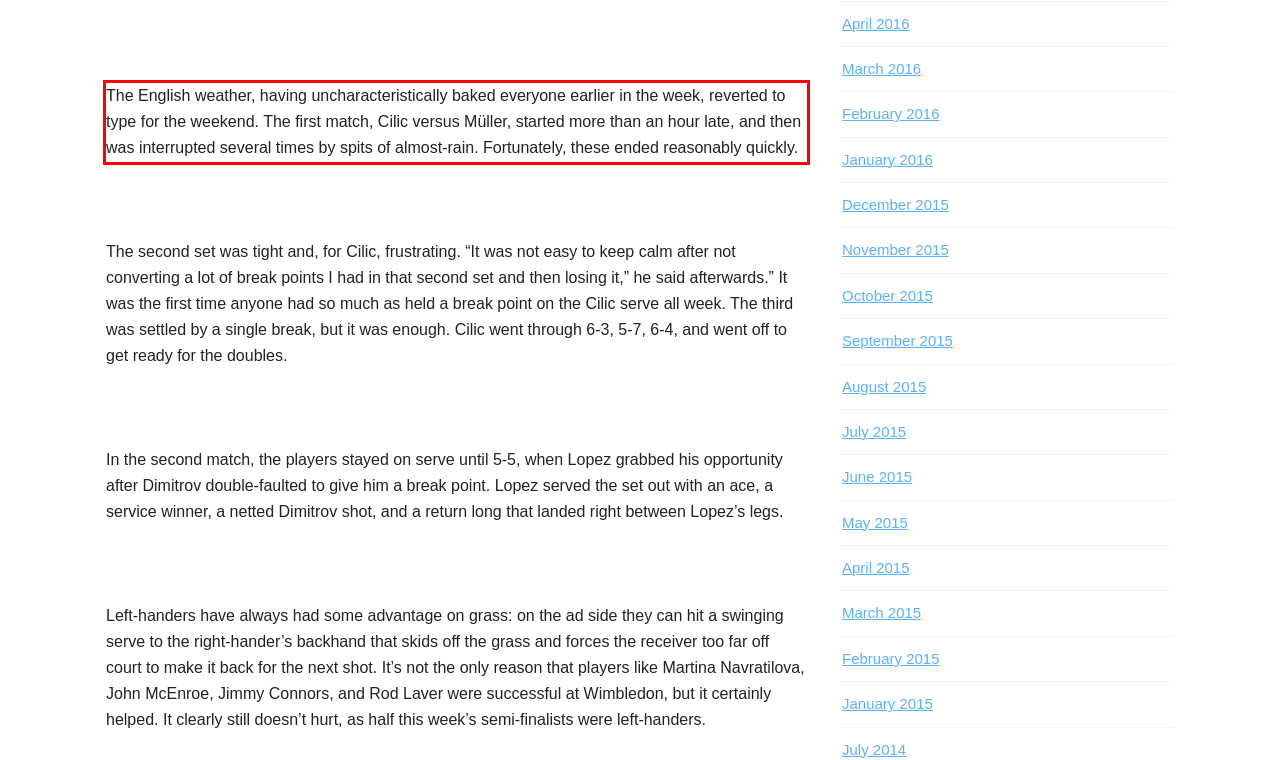Examine the webpage screenshot and use OCR to recognize and output the text within the red bounding box.

The English weather, having uncharacteristically baked everyone earlier in the week, reverted to type for the weekend. The first match, Cilic versus Müller, started more than an hour late, and then was interrupted several times by spits of almost-rain. Fortunately, these ended reasonably quickly.